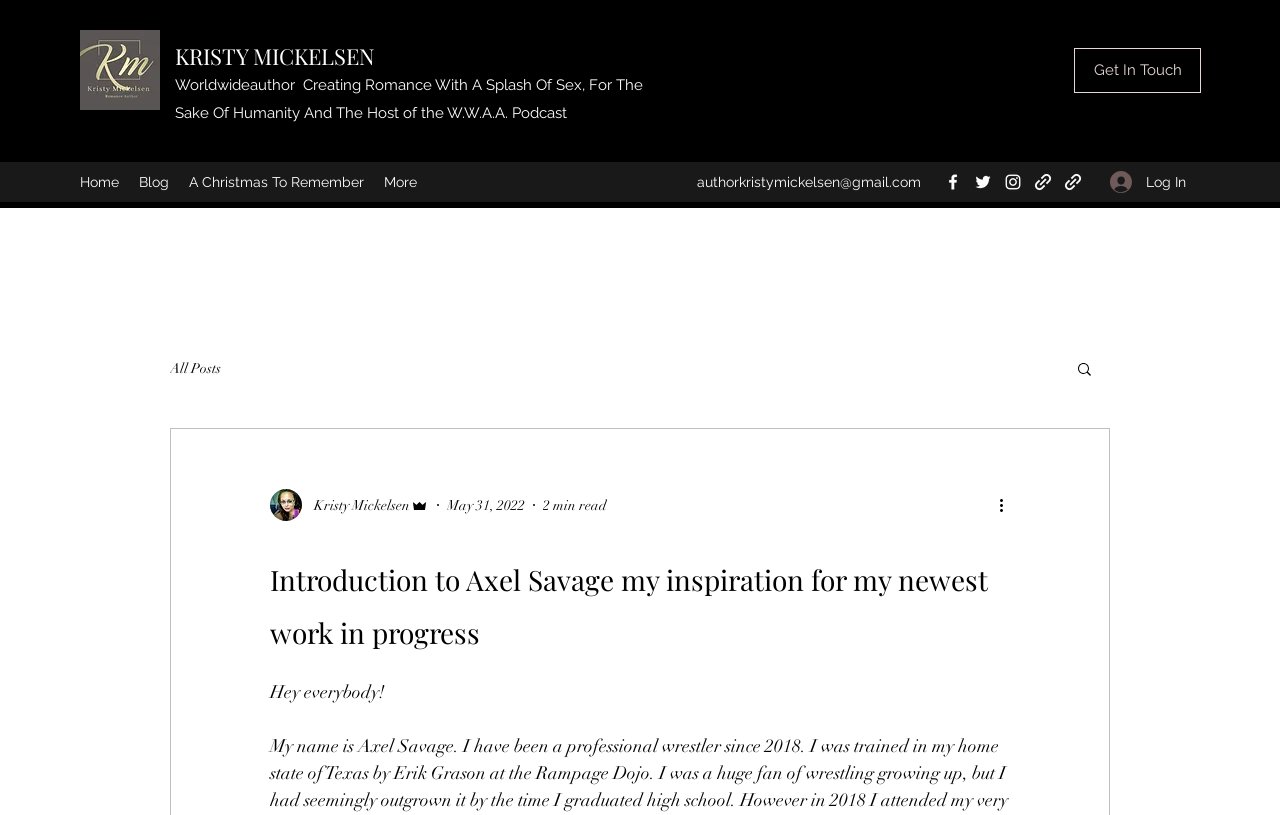Determine the bounding box for the described UI element: "Get In Touch".

[0.839, 0.059, 0.938, 0.114]